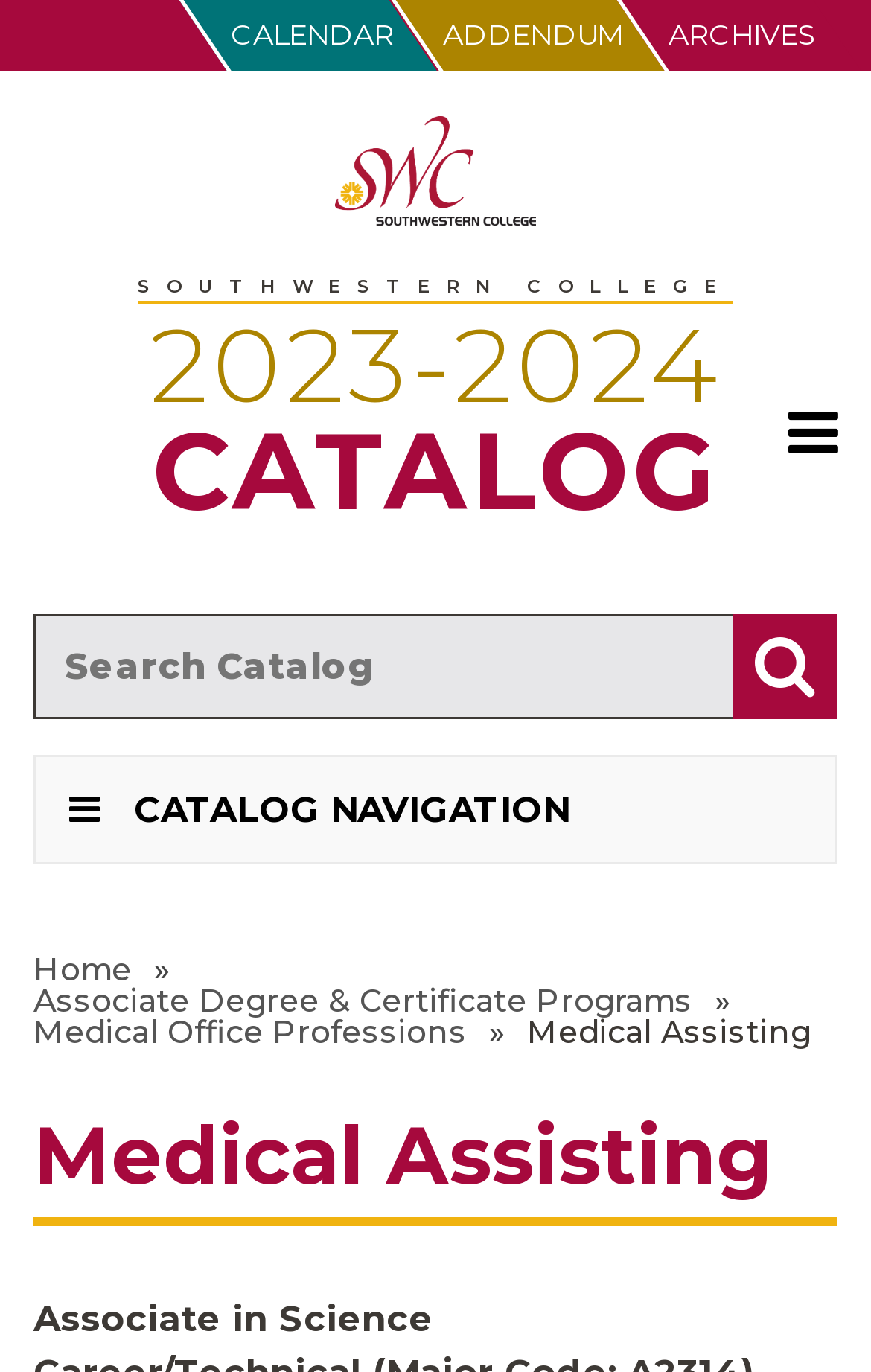Locate the bounding box coordinates of the element I should click to achieve the following instruction: "Click on Medical Office Professions".

[0.038, 0.741, 0.536, 0.764]